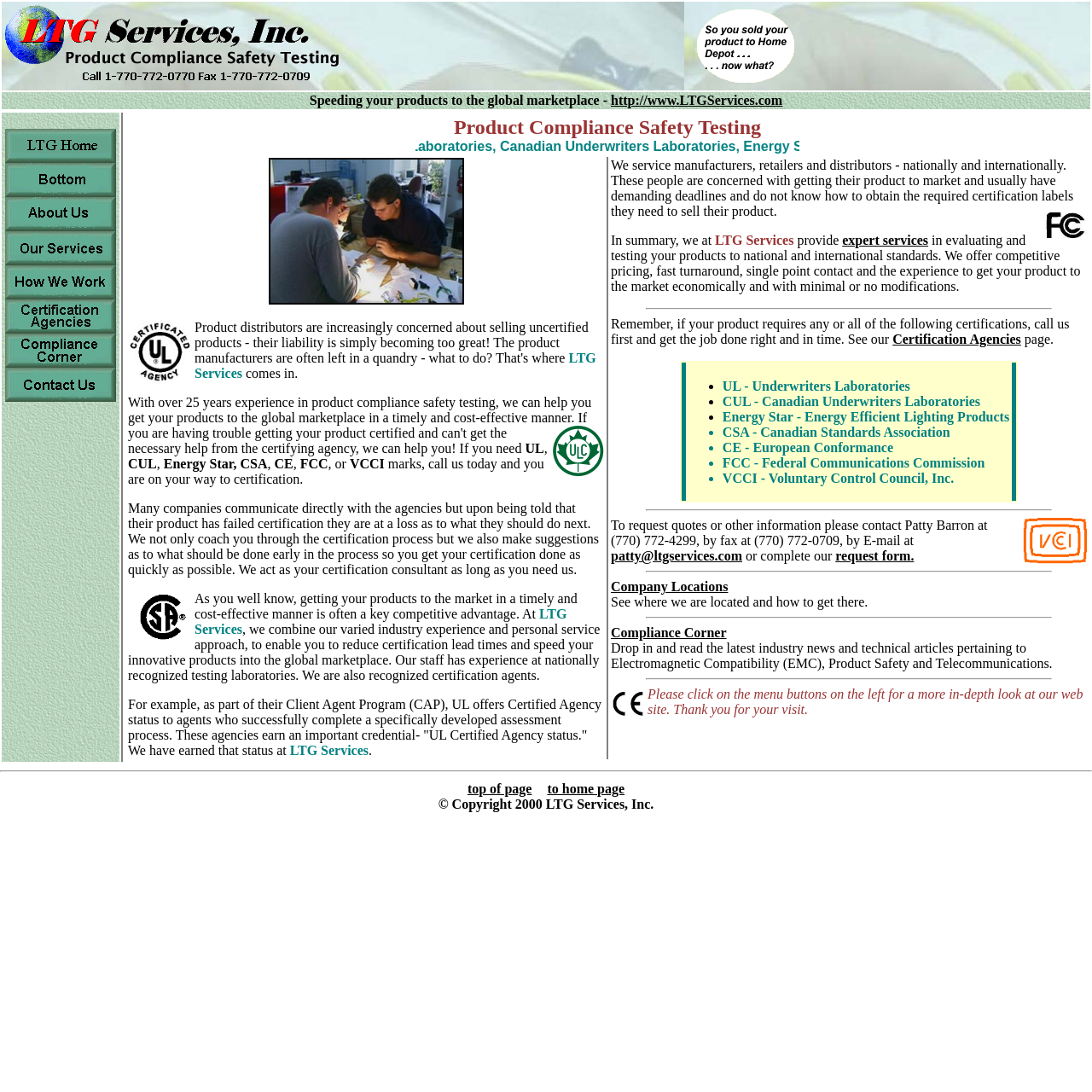What are the certifications mentioned on the webpage?
Based on the visual, give a brief answer using one word or a short phrase.

UL, CUL, Energy Star, CSA, CE, FCC, VCCI